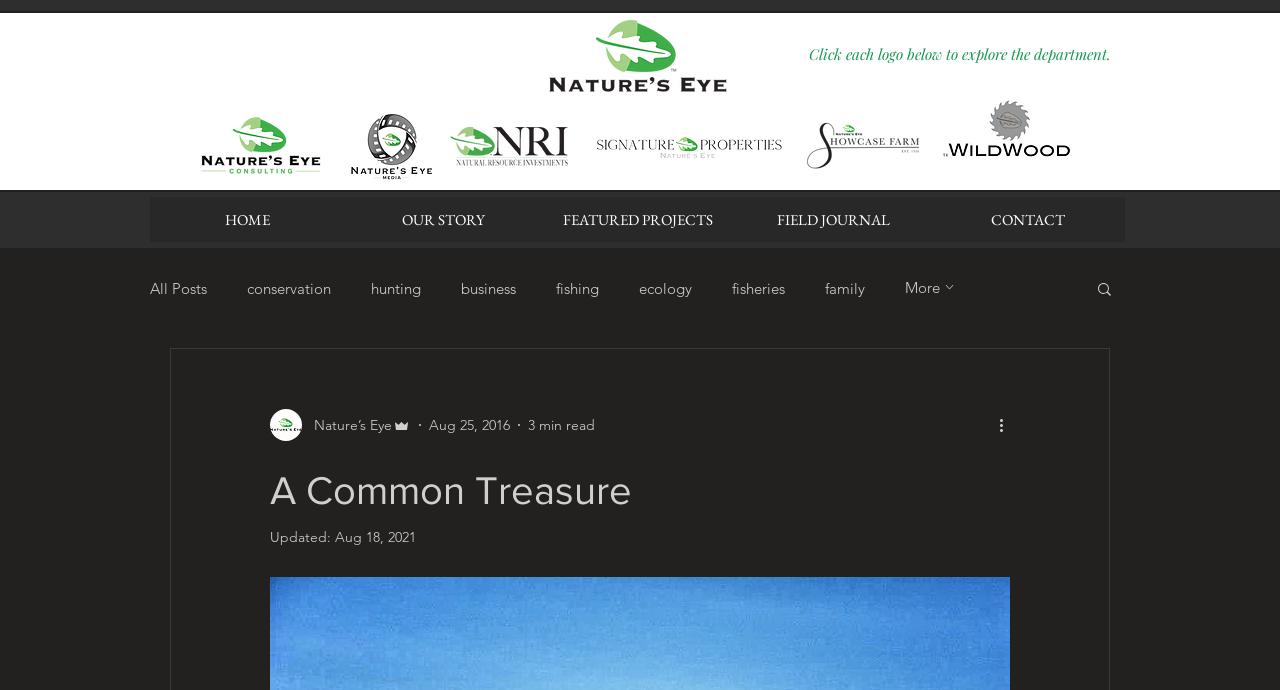Find the bounding box coordinates of the clickable area that will achieve the following instruction: "Go to the home page".

[0.117, 0.286, 0.27, 0.351]